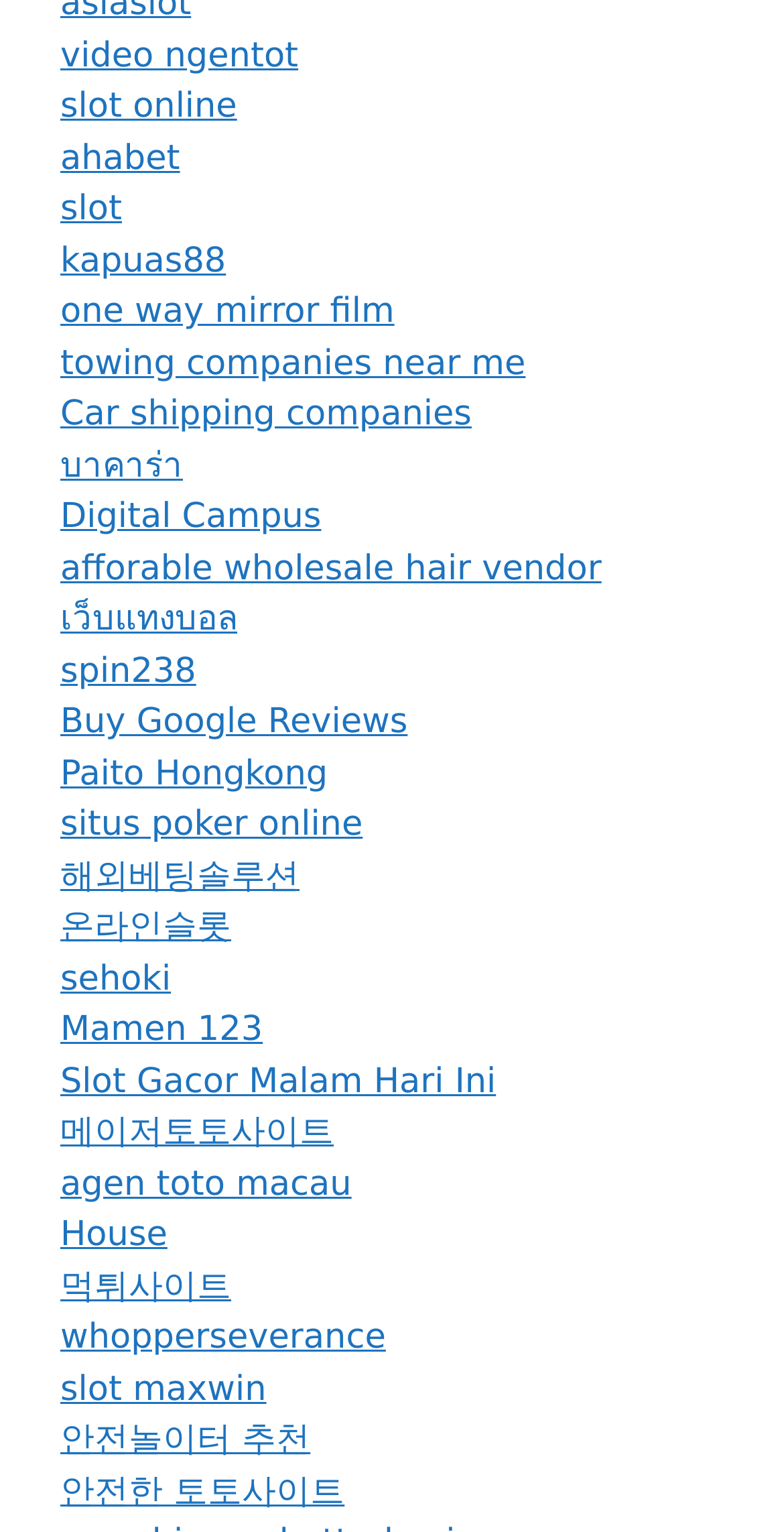Find the bounding box coordinates for the HTML element specified by: "안전한 토토사이트".

[0.077, 0.961, 0.44, 0.987]